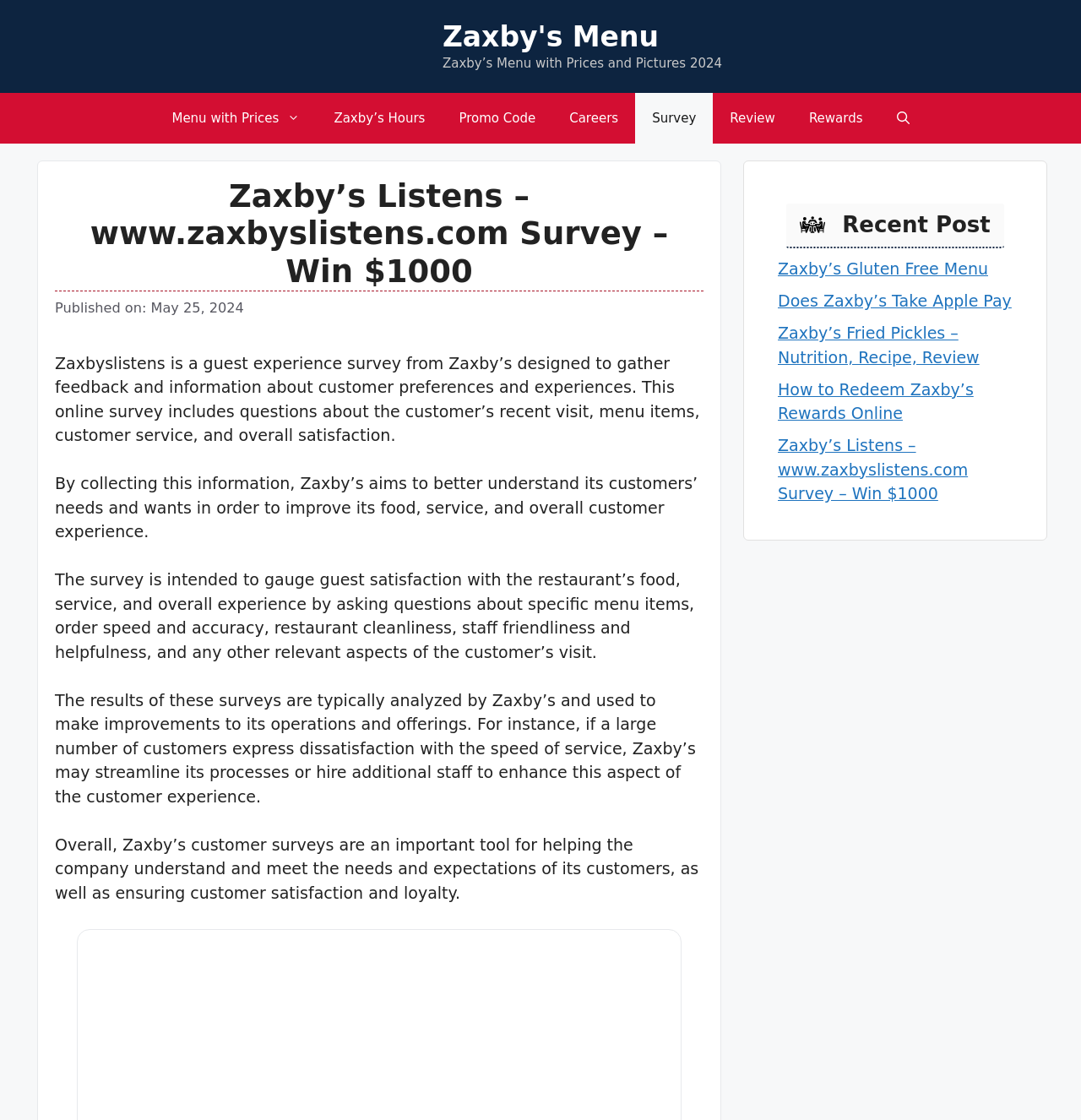Using the element description: "Zaxby’s Gluten Free Menu", determine the bounding box coordinates for the specified UI element. The coordinates should be four float numbers between 0 and 1, [left, top, right, bottom].

[0.72, 0.232, 0.914, 0.248]